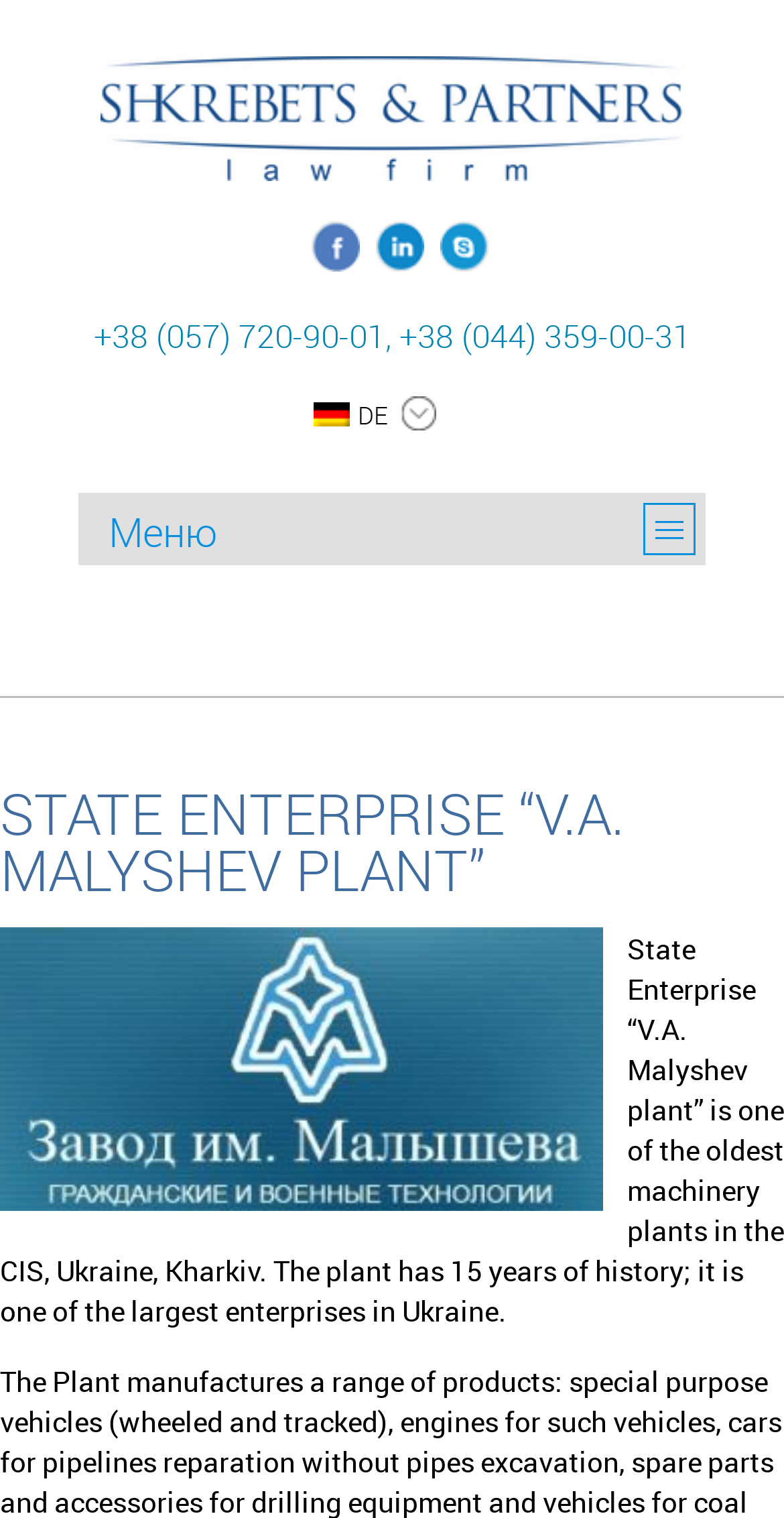Provide the text content of the webpage's main heading.

STATE ENTERPRISE “V.A. MALYSHEV PLANT”